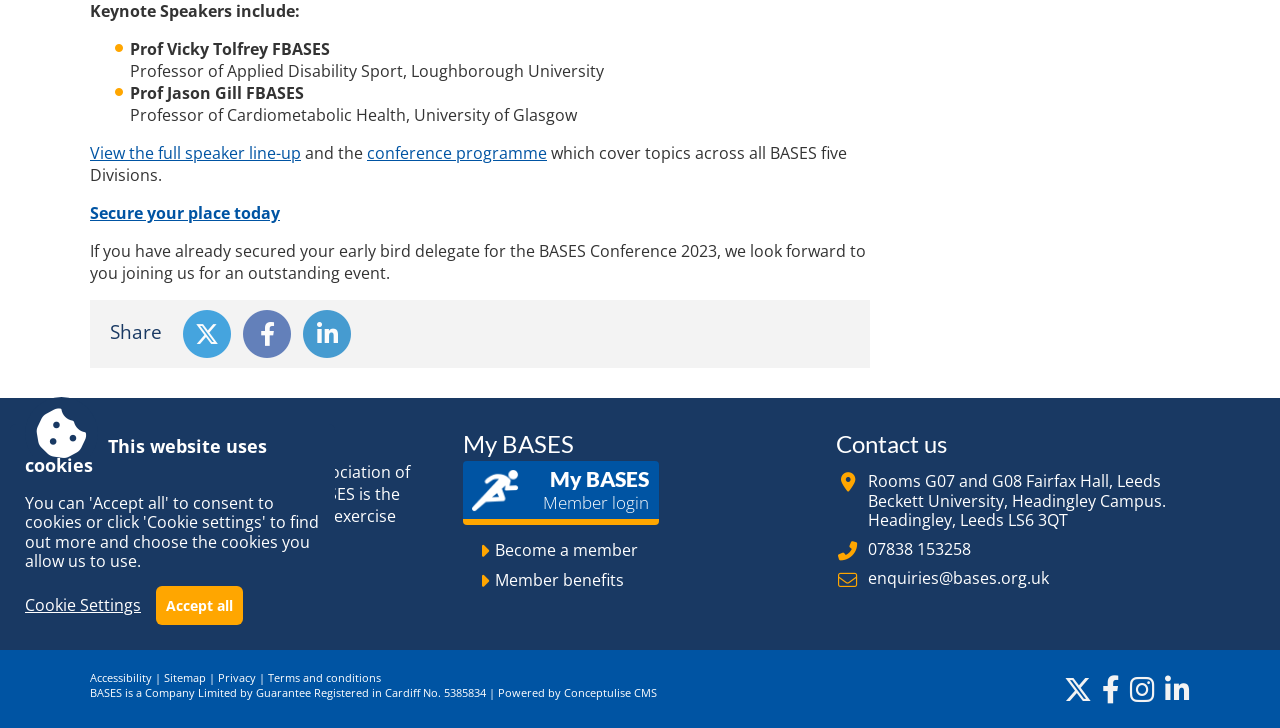Bounding box coordinates should be provided in the format (top-left x, top-left y, bottom-right x, bottom-right y) with all values between 0 and 1. Identify the bounding box for this UI element: Terms and conditions

[0.209, 0.92, 0.298, 0.941]